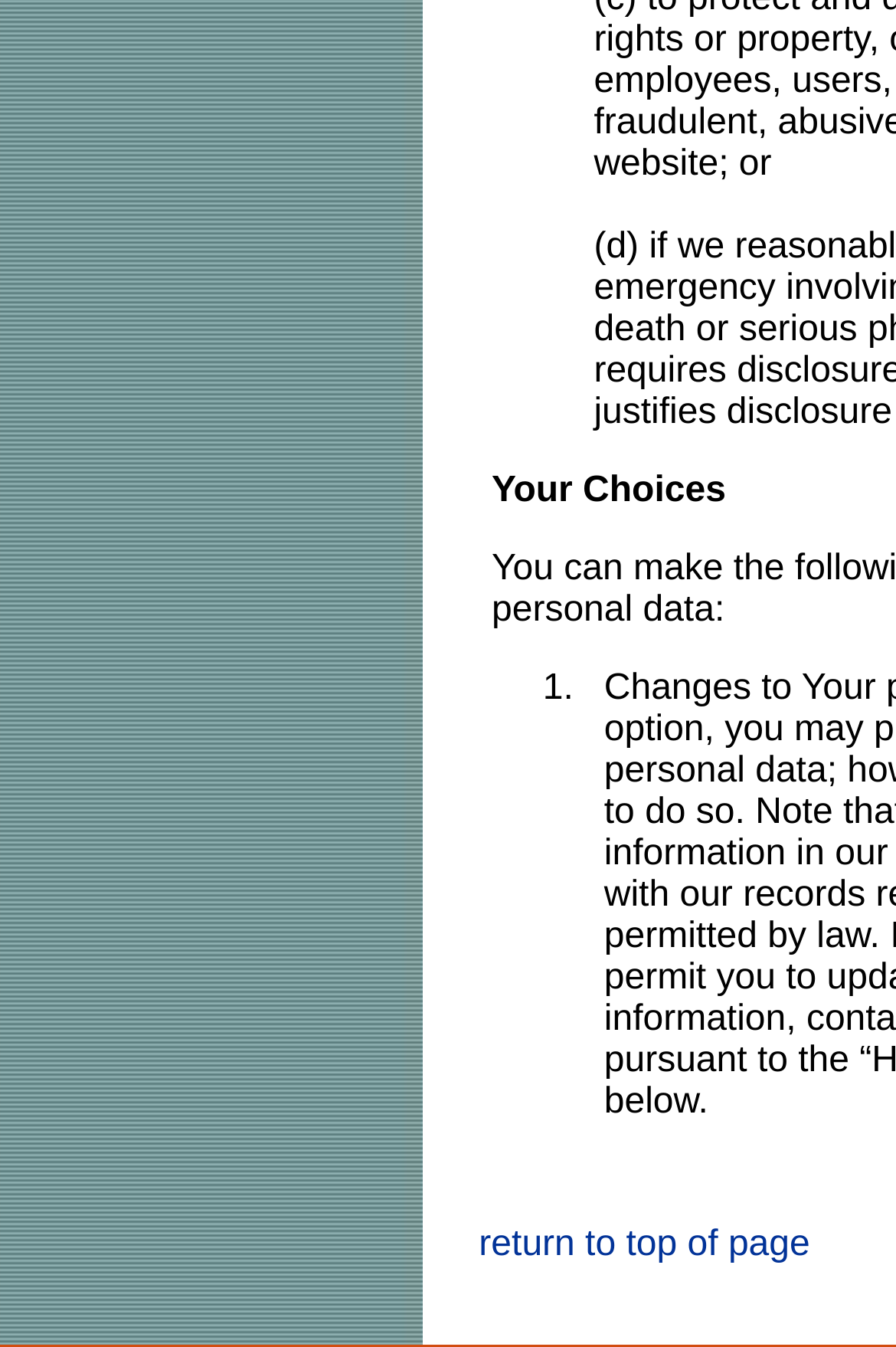Given the element description "return to top of page", identify the bounding box of the corresponding UI element.

[0.534, 0.91, 0.904, 0.939]